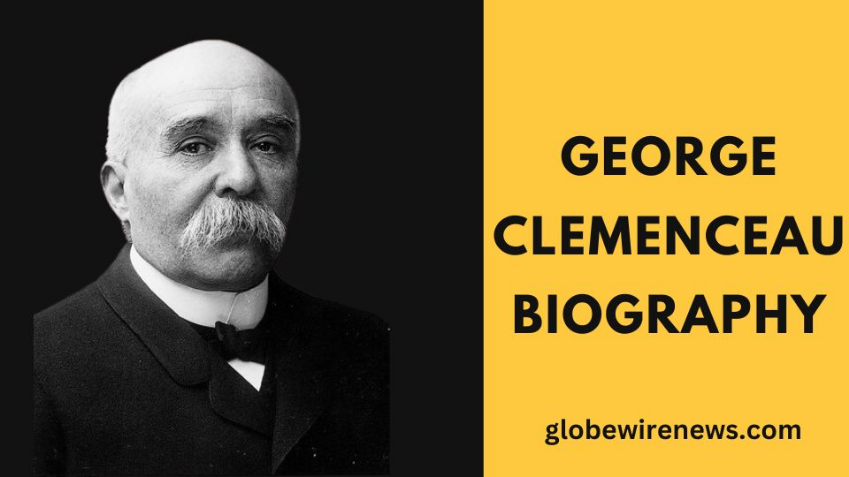Give a comprehensive caption for the image.

This image features a portrait of Georges Clemenceau, a prominent French statesman known for his influential role in politics during the late 19th and early 20th centuries. In the image, he is shown wearing formal attire, emphasizing his stature as a leading figure in French history. The background is a stark black, which contrasts with the bright yellow portion on the right, where the text "GEORGE CLEMENCEAU BIOGRAPHY" is prominently displayed. Below the biography title is the website name "globewirenews.com," suggesting that this image is part of a biographical article or feature on Clemenceau, who was renowned not only as a political leader but also as a physician and journalist. Clemenceau's legacy is characterized by his commitment to progressive ideals and his significant contributions to French politics and society.